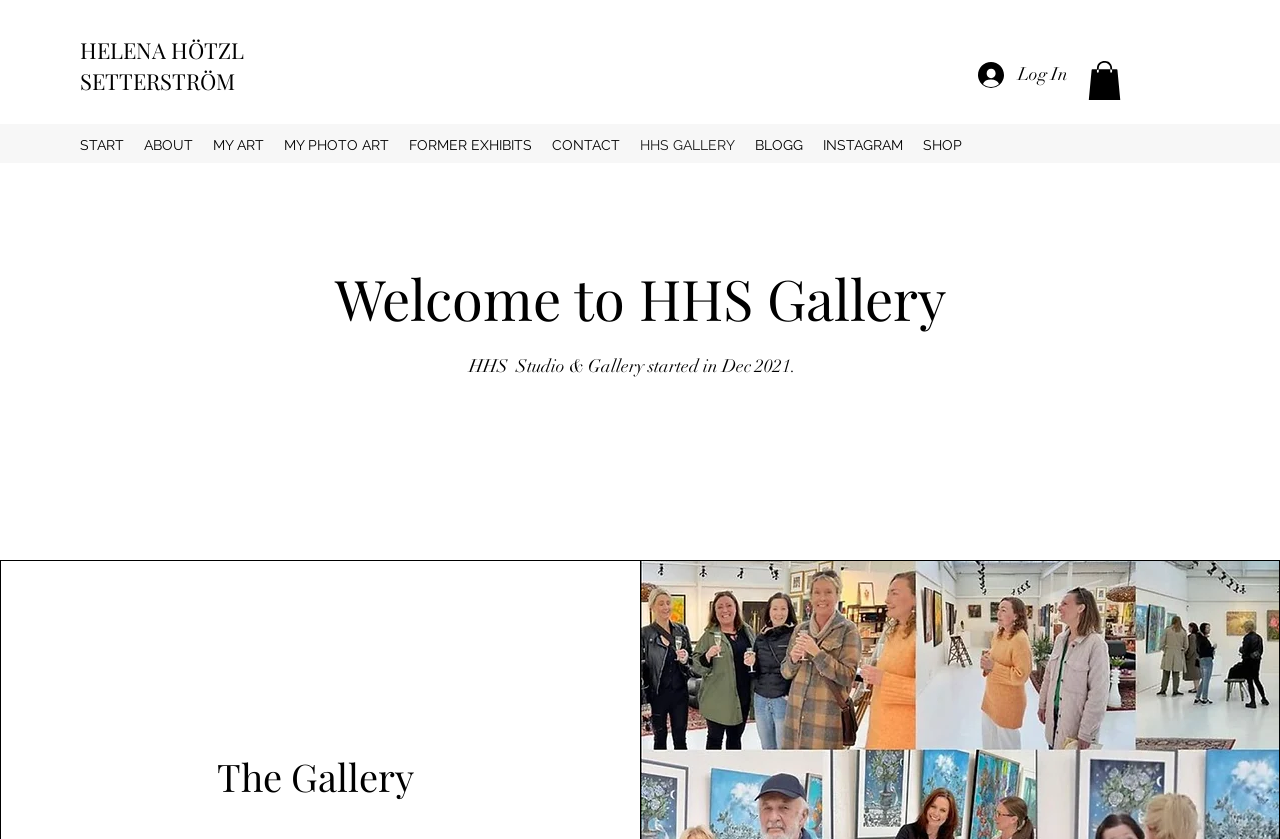What is the section below the main heading about?
Provide a thorough and detailed answer to the question.

The section below the main heading is titled 'The Gallery', suggesting that it provides information or showcases content related to the gallery aspect of HHS Studio & Gallery.